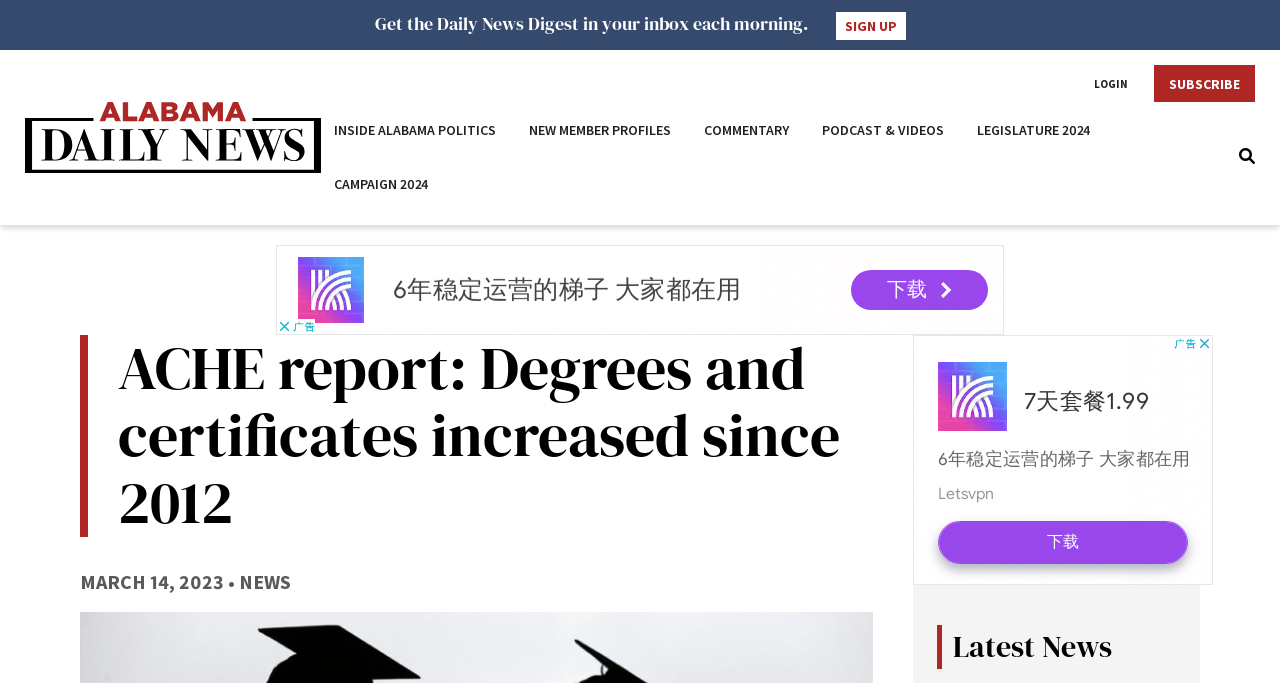Locate the bounding box coordinates of the clickable part needed for the task: "Sign up for the Daily News Digest".

[0.653, 0.018, 0.707, 0.059]